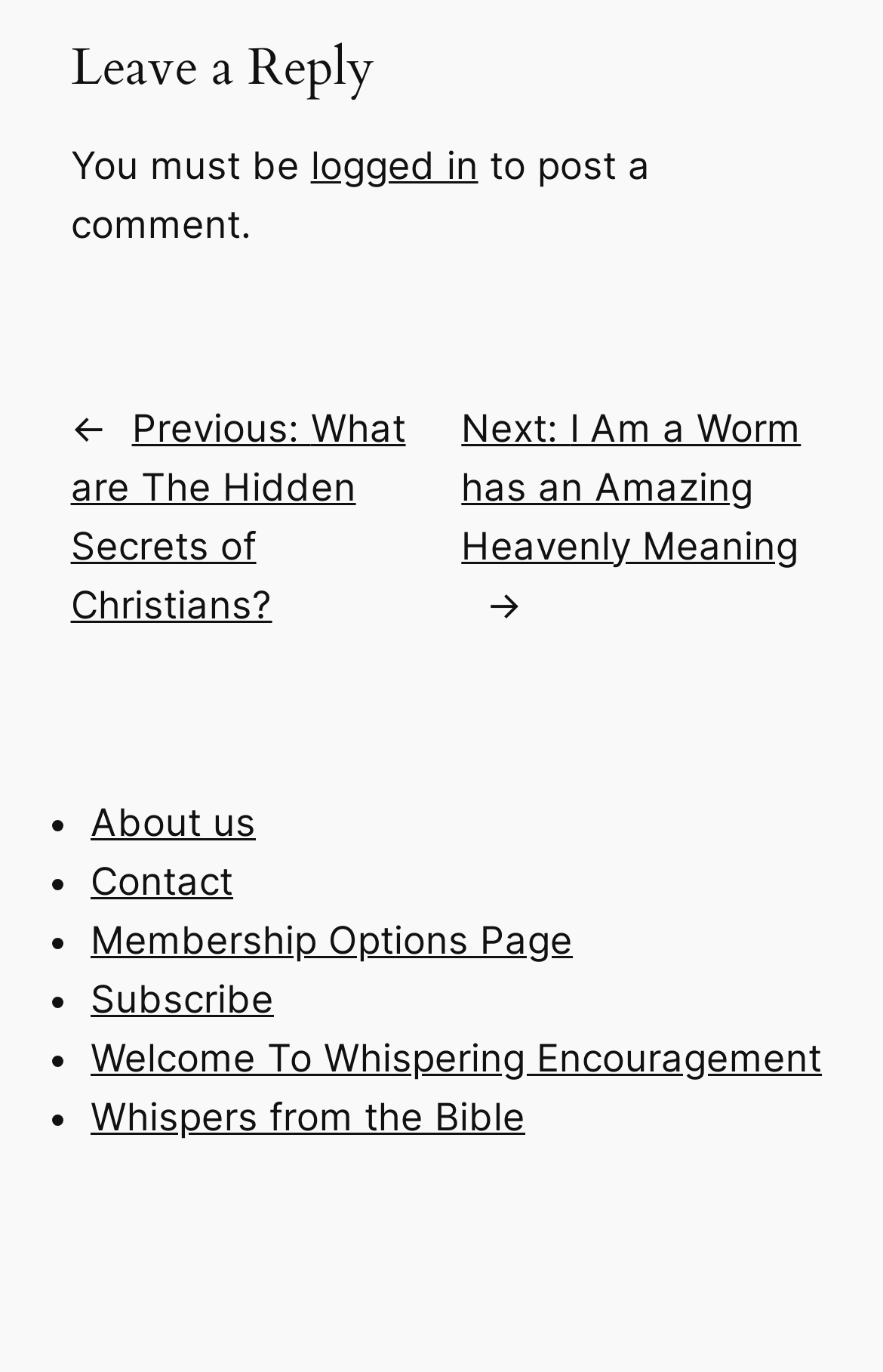Pinpoint the bounding box coordinates of the area that should be clicked to complete the following instruction: "View the Company Profile". The coordinates must be given as four float numbers between 0 and 1, i.e., [left, top, right, bottom].

None